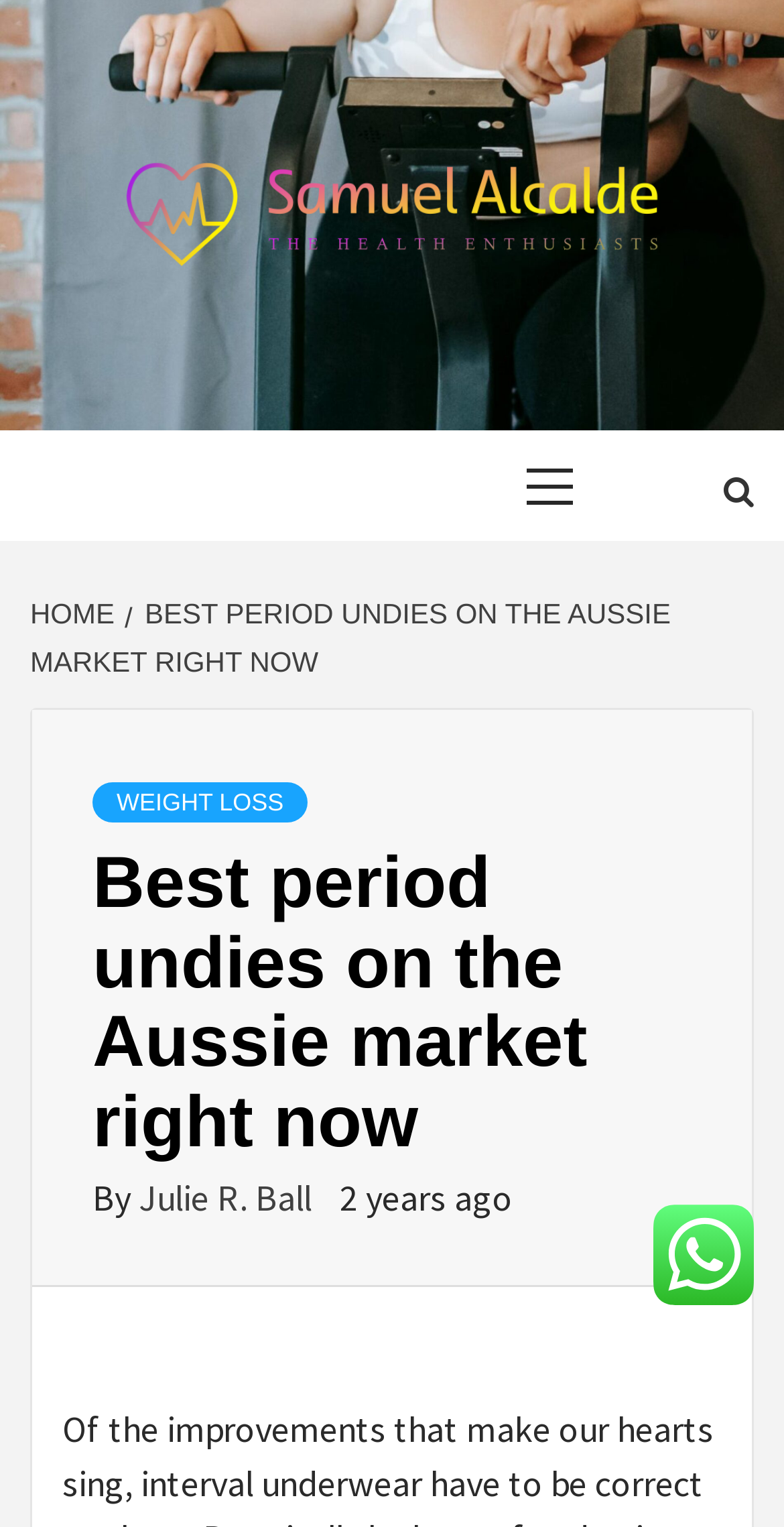Determine the bounding box coordinates for the UI element described. Format the coordinates as (top-left x, top-left y, bottom-right x, bottom-right y) and ensure all values are between 0 and 1. Element description: Home

[0.038, 0.391, 0.159, 0.412]